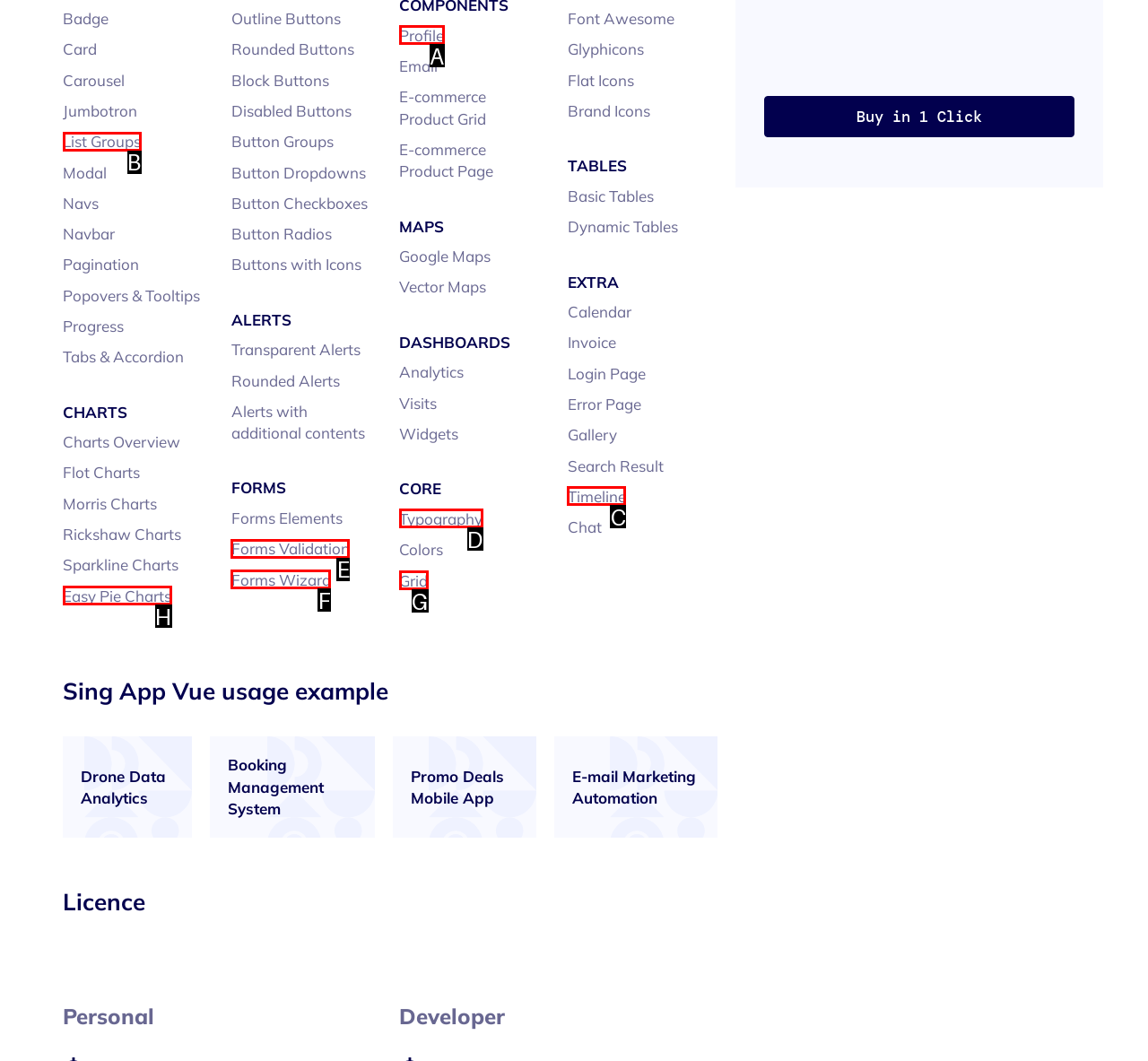Identify the correct HTML element to click to accomplish this task: Click on the 'Profile' link
Respond with the letter corresponding to the correct choice.

A